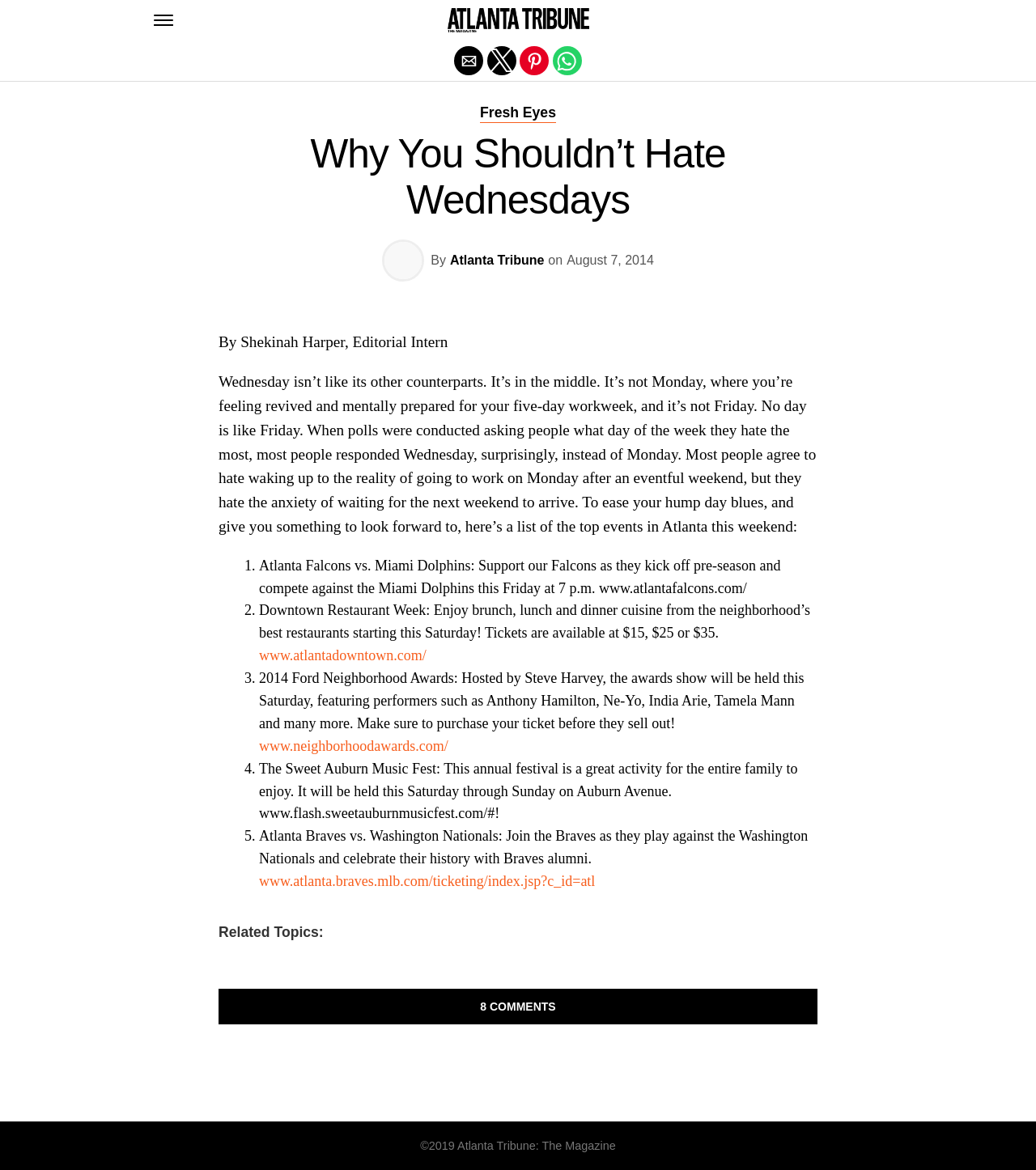Answer the question below using just one word or a short phrase: 
Who is the author of the article?

Shekinah Harper